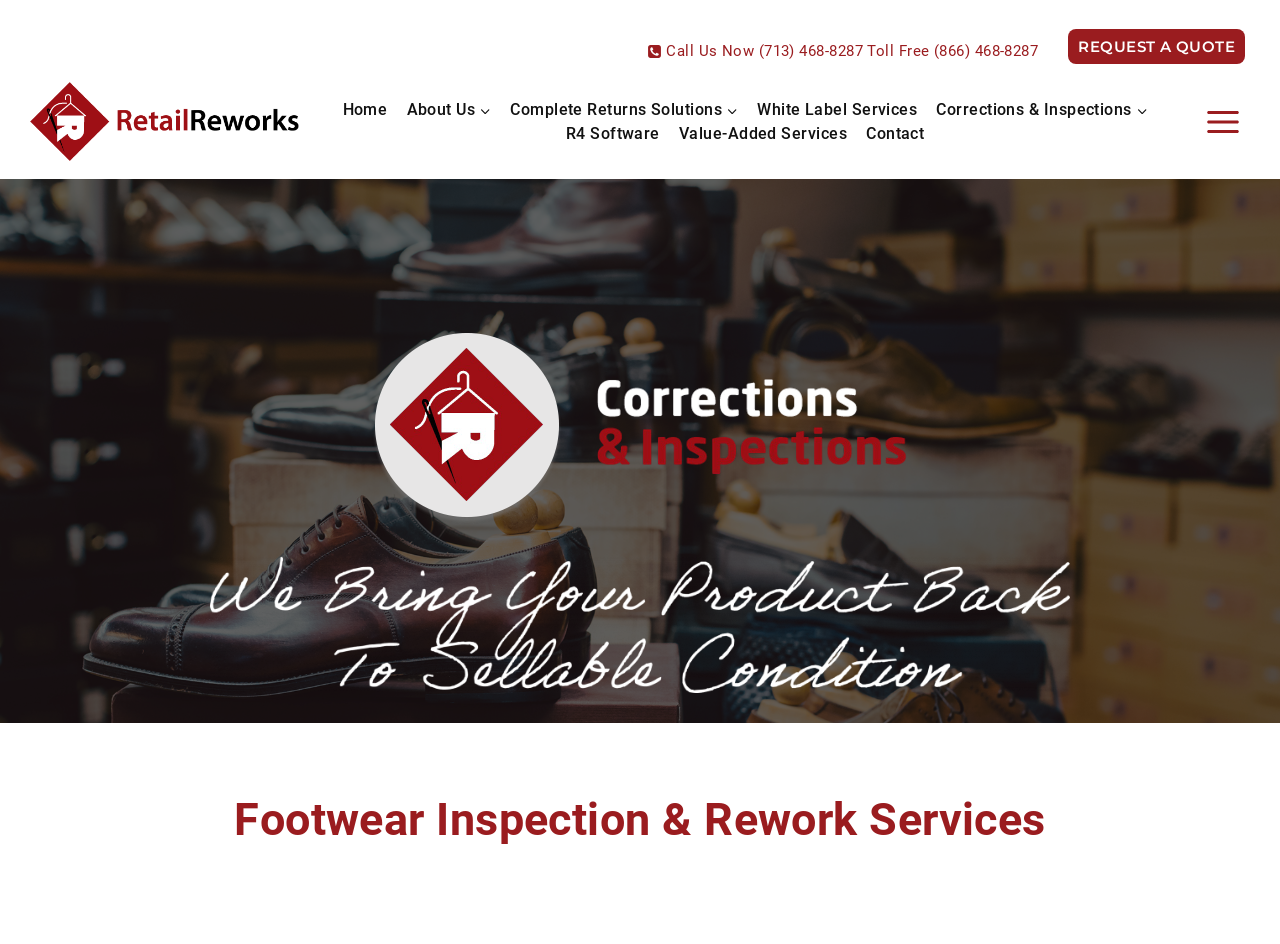Create an elaborate caption that covers all aspects of the webpage.

The webpage is about Retail Reworks, a company that offers footwear inspection and rework services. At the top left corner, there is a link to the company's homepage, "Retail Reworks", accompanied by an image of the company's logo. Next to it, there is a navigation menu with several links, including "Home", "About Us", "Complete Returns Solutions", "White Label Services", "Corrections & Inspections", "R4 Software", "Value-Added Services", and "Contact".

On the top right corner, there are two prominent calls-to-action: a link to "REQUEST A QUOTE" and a link to "Phone Call Us Now" with a phone number and a toll-free number, accompanied by a small phone icon.

Below the navigation menu, there is a section with two figures, each containing an image. The first image is the "Corrections-and-inspections-logo", and the second image is the "Bring-your-prod-back Logo". These images are positioned side by side, with the first one on the left and the second one on the right.

At the bottom of the page, there is a heading that reads "Footwear Inspection & Rework Services", which is likely the title of the page.